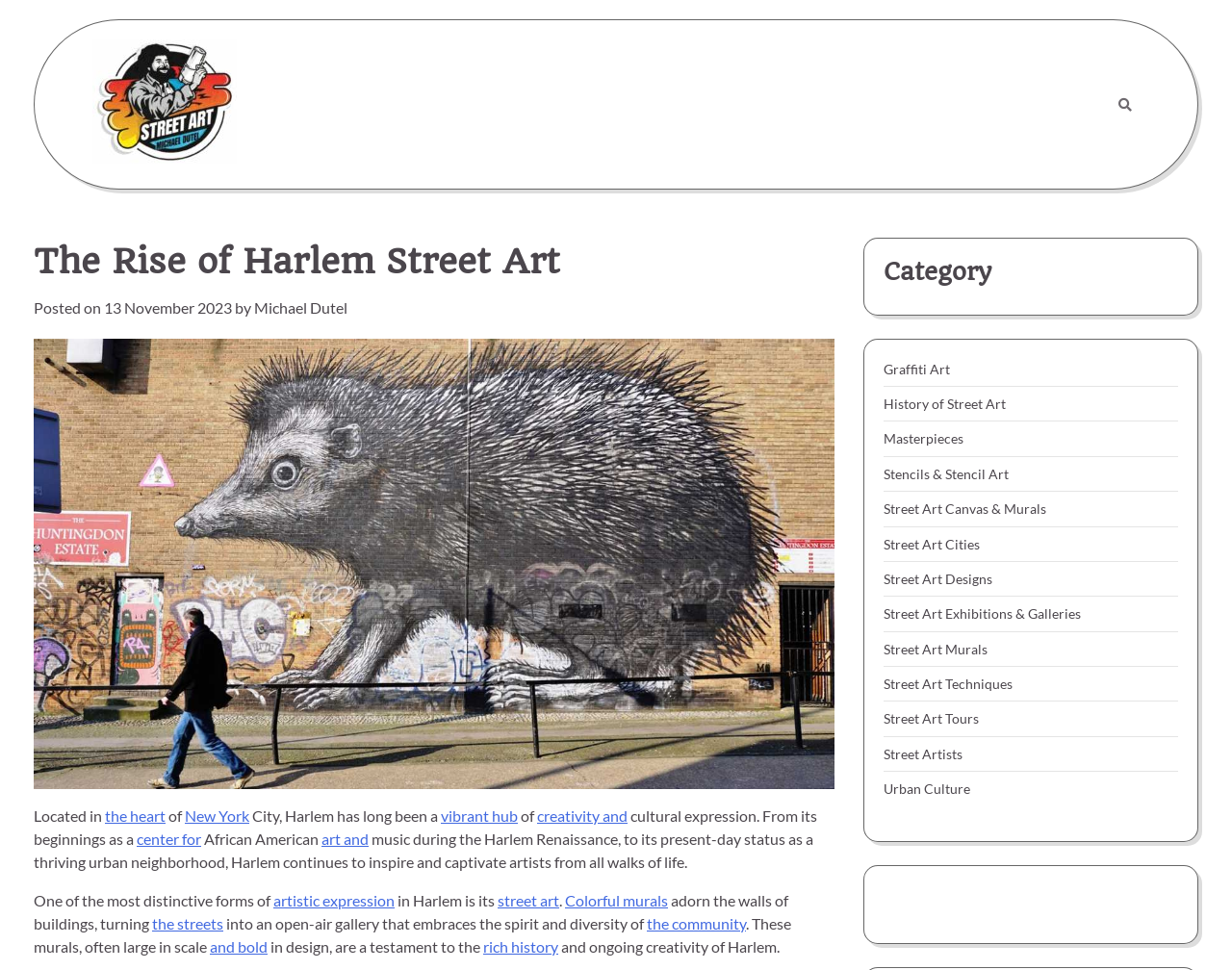From the screenshot, find the bounding box of the UI element matching this description: "Street Art Exhibitions & Galleries". Supply the bounding box coordinates in the form [left, top, right, bottom], each a float between 0 and 1.

[0.717, 0.624, 0.877, 0.641]